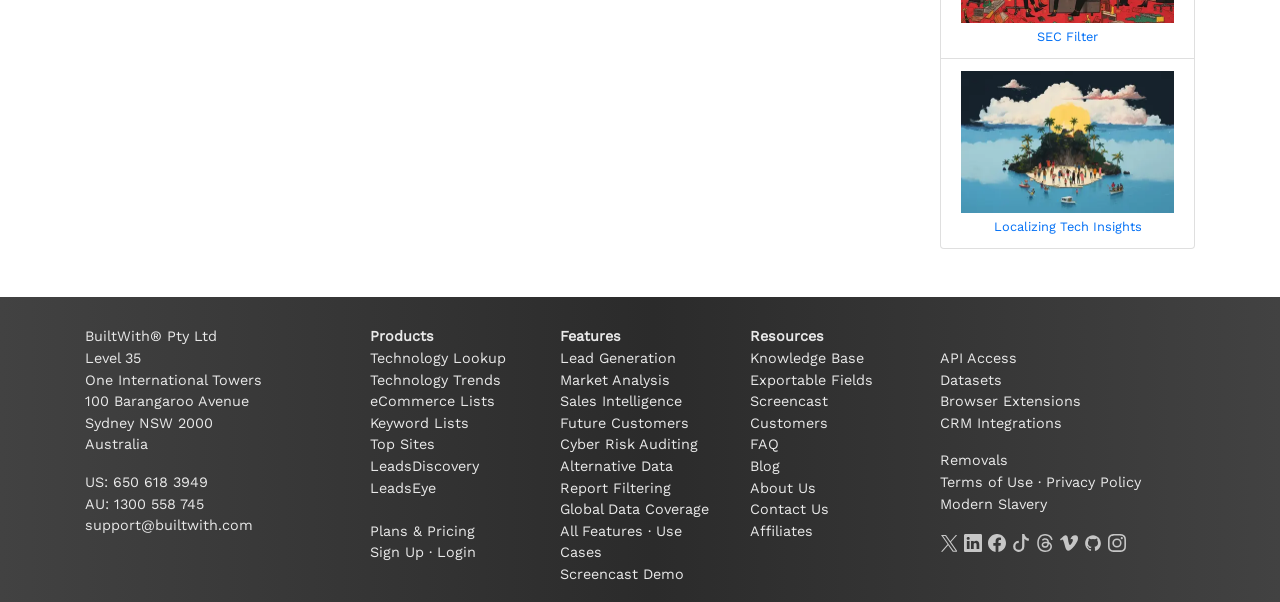Respond to the question with just a single word or phrase: 
What is the company name?

BuiltWith